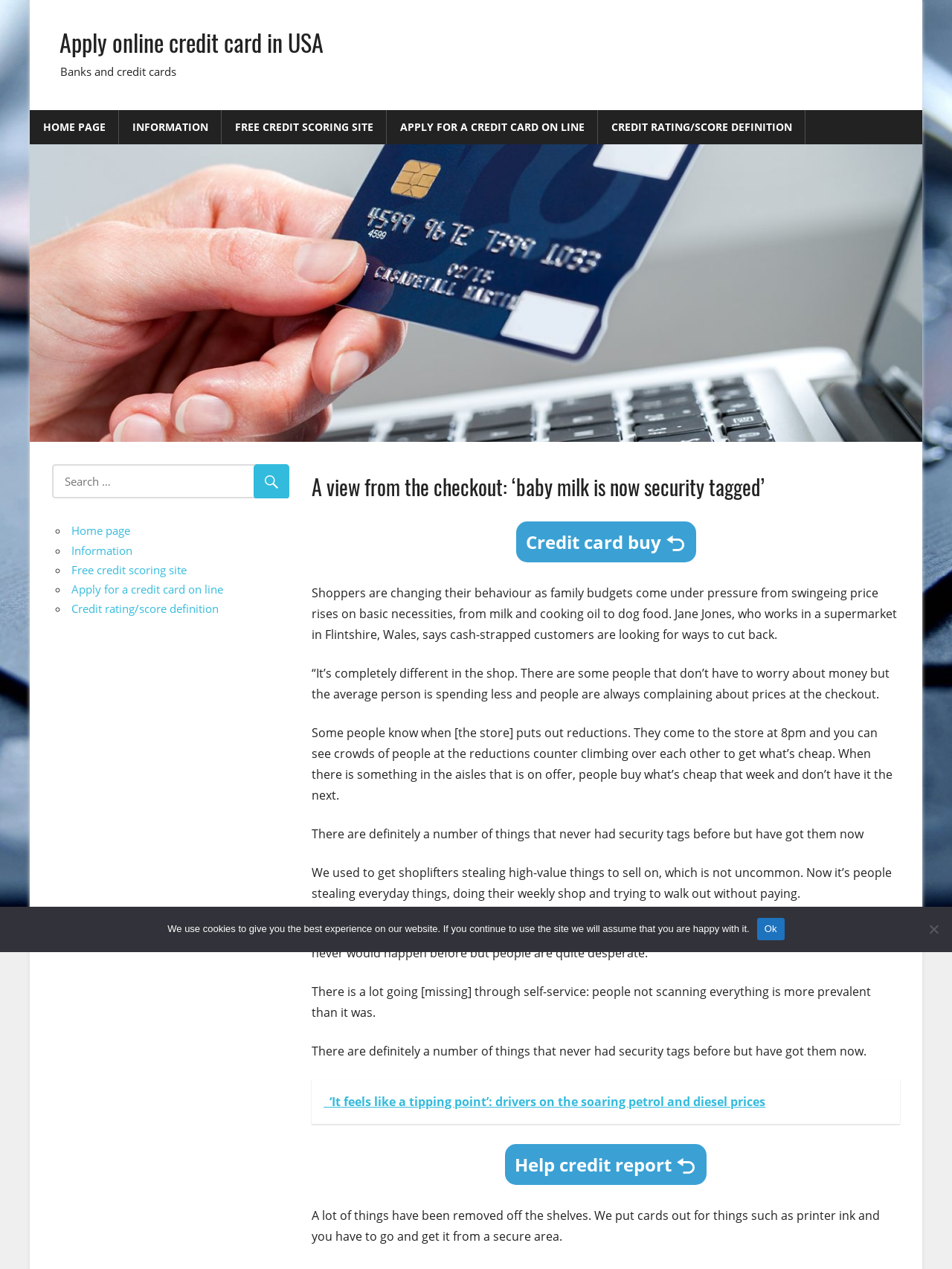Determine the bounding box coordinates of the target area to click to execute the following instruction: "Click 'CREDIT RATING/SCORE DEFINITION'."

[0.628, 0.087, 0.846, 0.114]